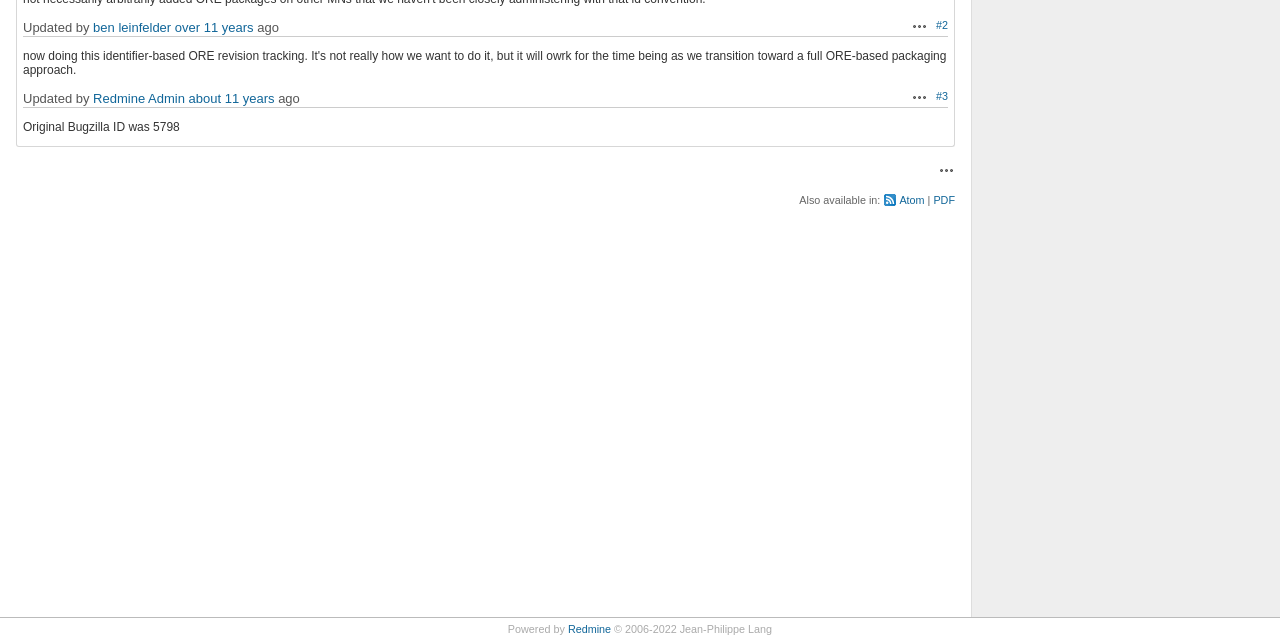Identify the bounding box of the UI element described as follows: "Redmine". Provide the coordinates as four float numbers in the range of 0 to 1 [left, top, right, bottom].

[0.444, 0.973, 0.477, 0.992]